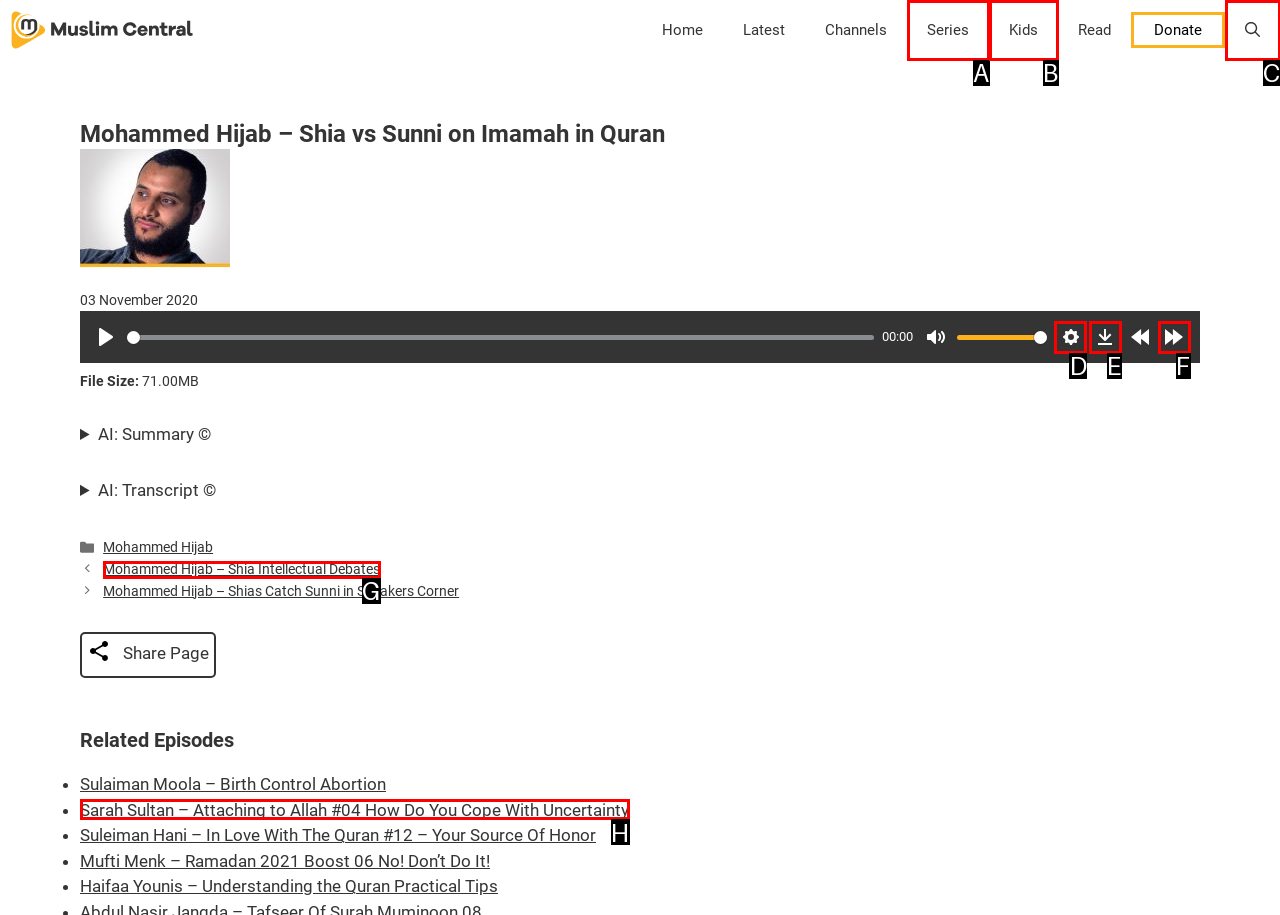Based on the given description: aria-label="Open Search Bar", determine which HTML element is the best match. Respond with the letter of the chosen option.

C